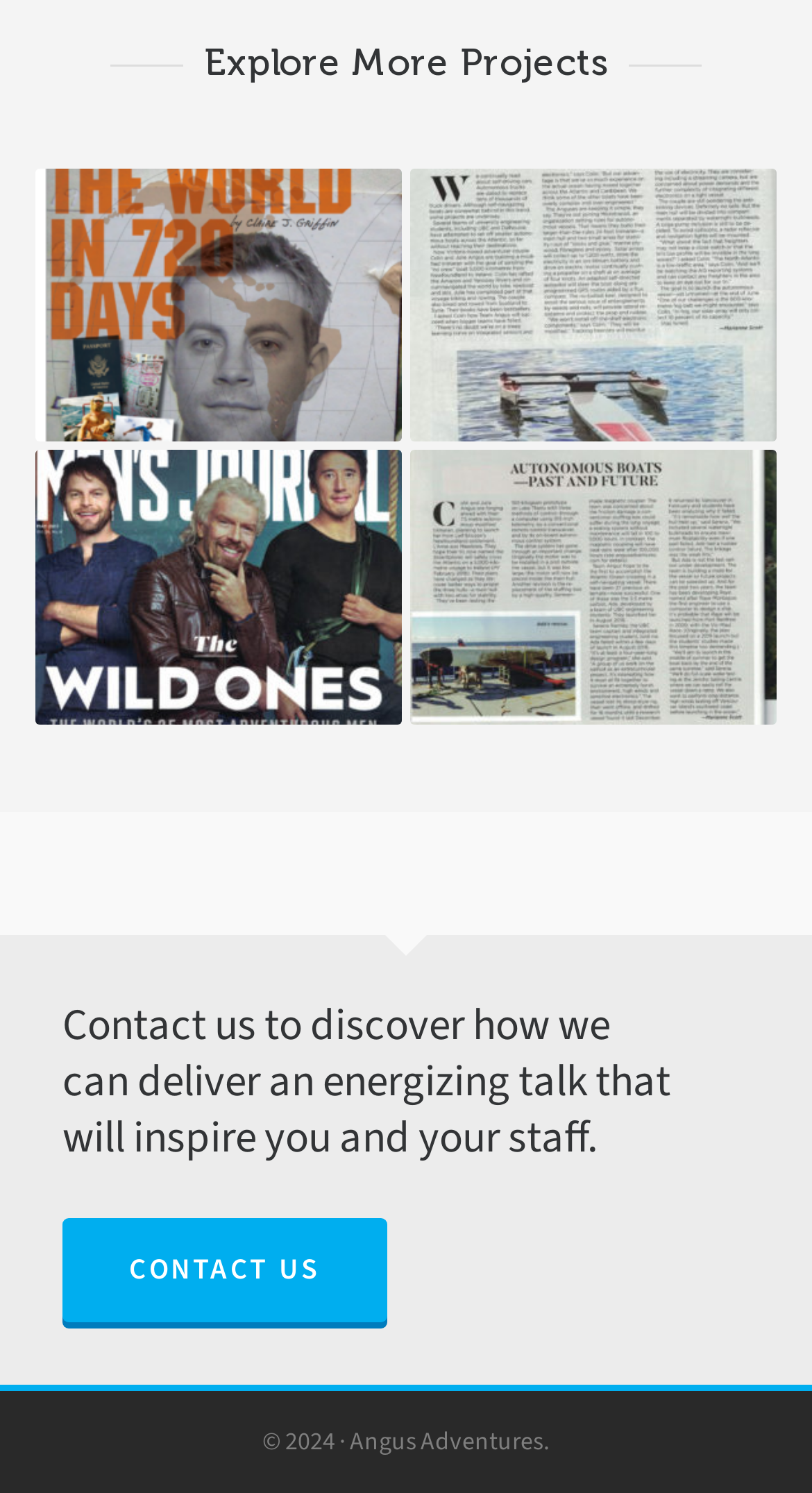Please provide a comprehensive answer to the question below using the information from the image: What is the call-to-action text below the projects?

The call-to-action text below the projects is 'Contact us' as indicated by the link element with the text 'CONTACT US' and the static text element with the text 'Contact us to discover how we can deliver an energizing talk that will inspire you and your staff.'